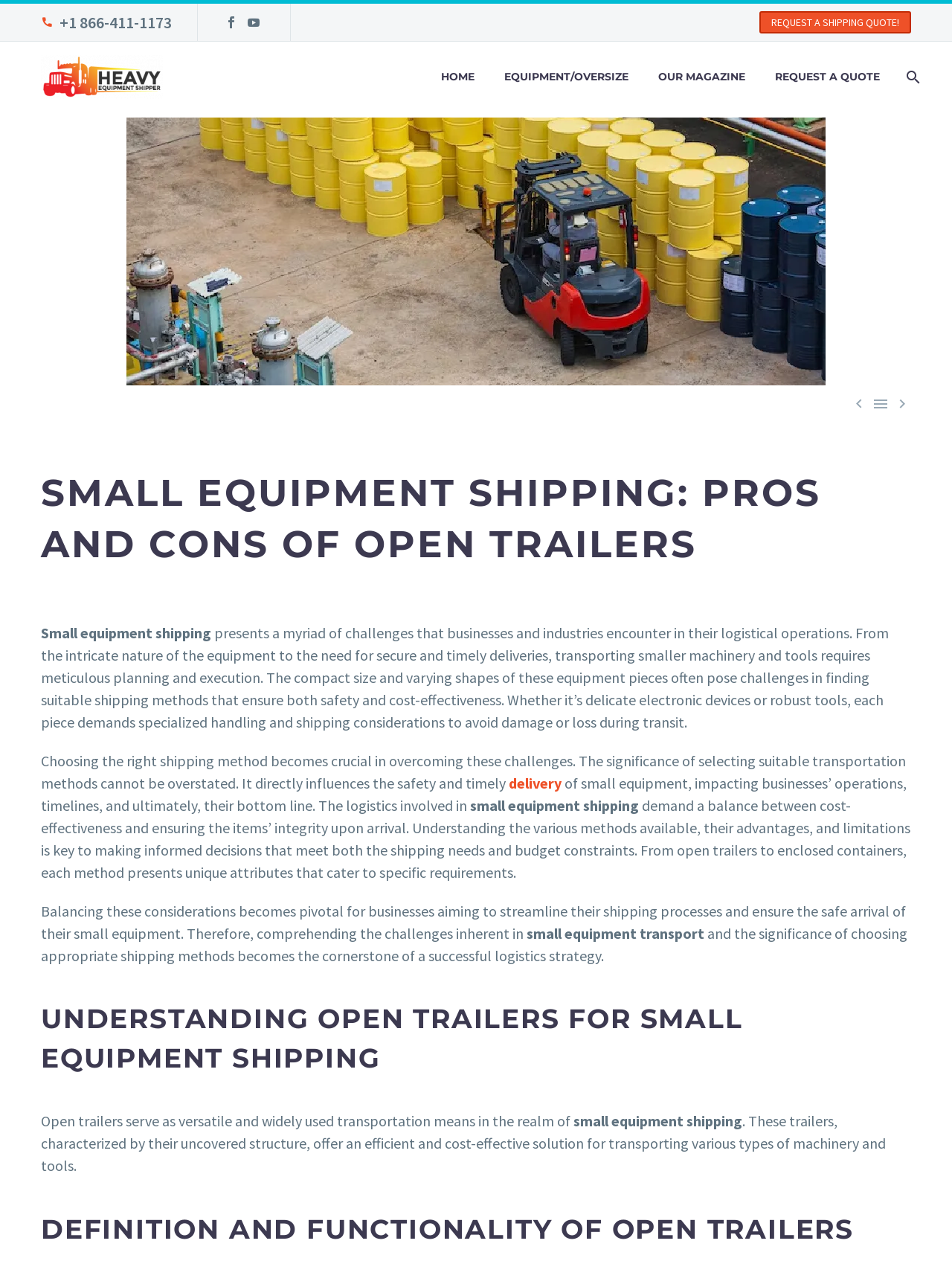Please specify the bounding box coordinates of the clickable region to carry out the following instruction: "Request a shipping quote". The coordinates should be four float numbers between 0 and 1, in the format [left, top, right, bottom].

[0.798, 0.009, 0.957, 0.027]